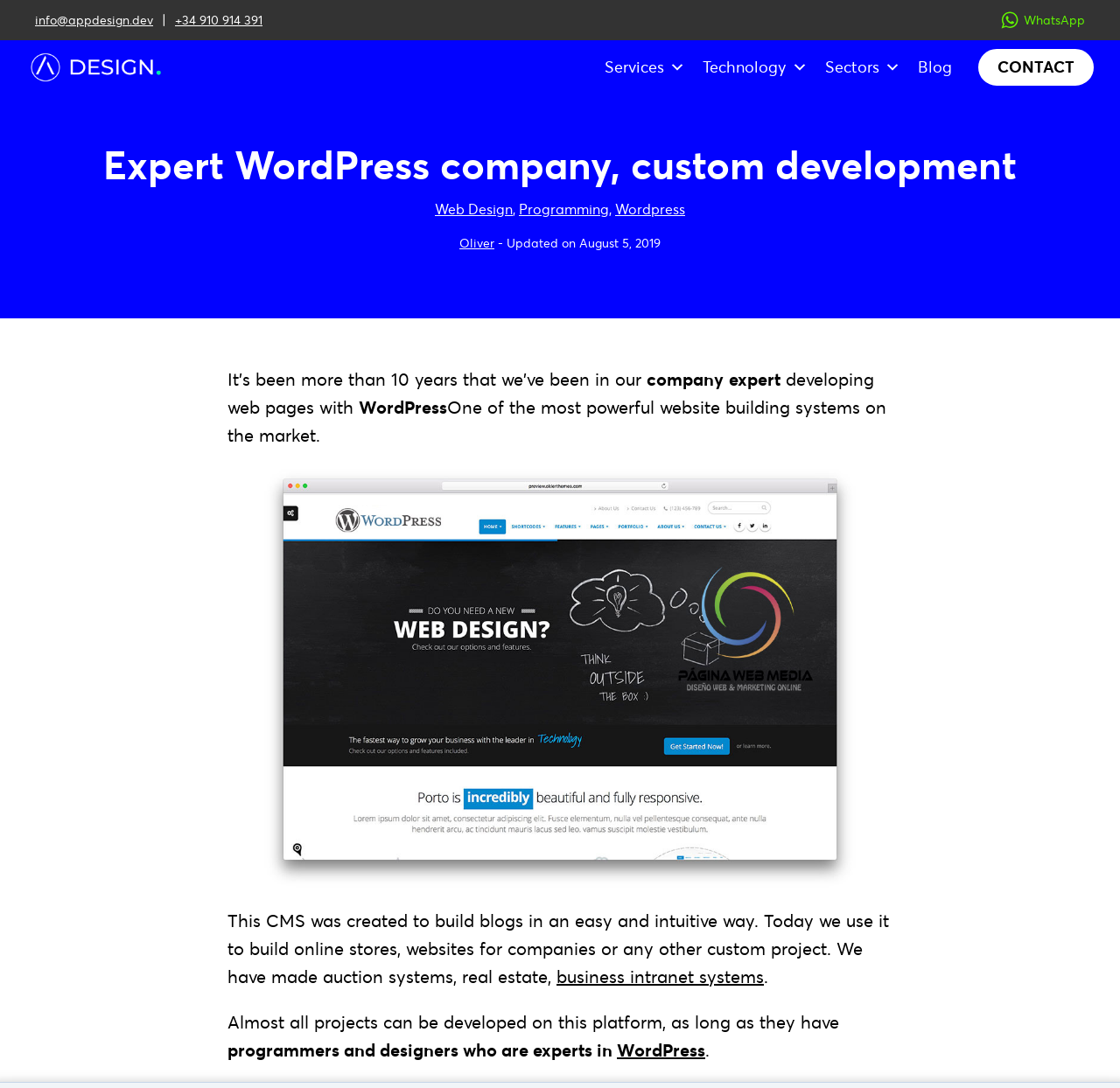Find the bounding box coordinates for the area that should be clicked to accomplish the instruction: "Call the company".

[0.156, 0.009, 0.234, 0.027]